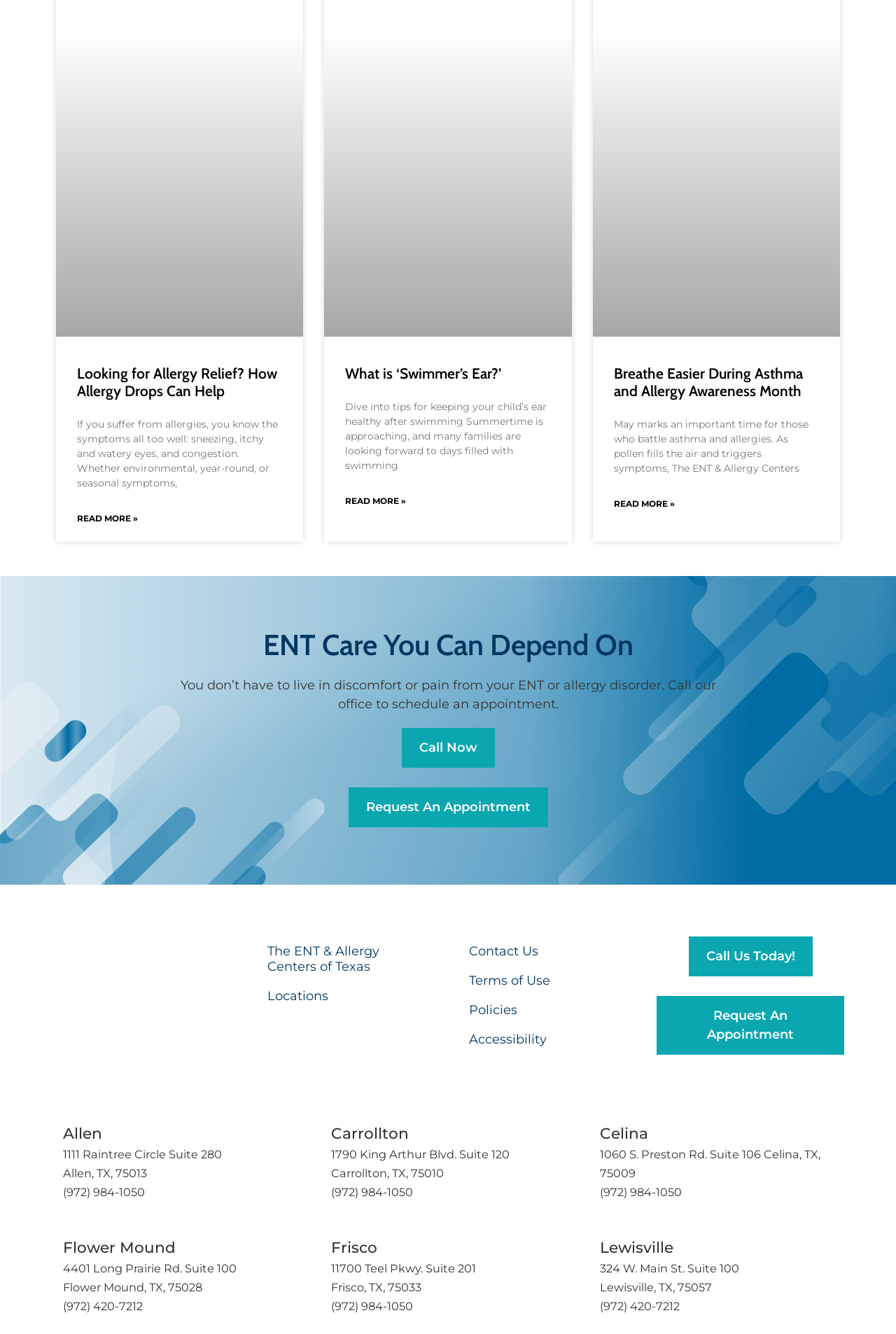Based on the image, please respond to the question with as much detail as possible:
What is the name of the organization behind this webpage?

The organization's name is mentioned in the link 'The ENT & Allergy Centers of Texas' at the top of the page, and is also implied by the content and tone of the webpage, which appears to be promoting the organization's services and expertise.